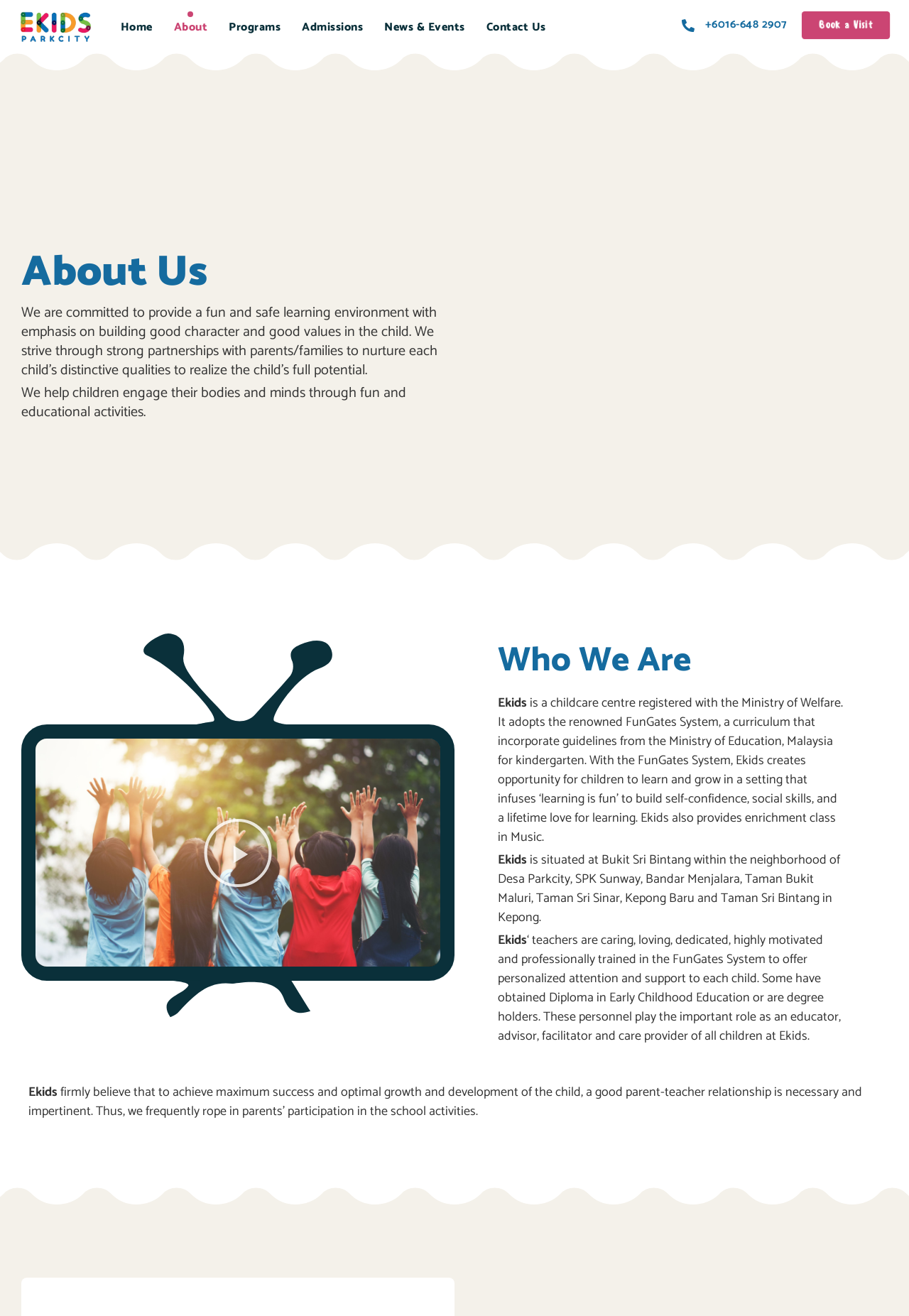What is the location of Ekids?
Using the picture, provide a one-word or short phrase answer.

Bukit Sri Bintang